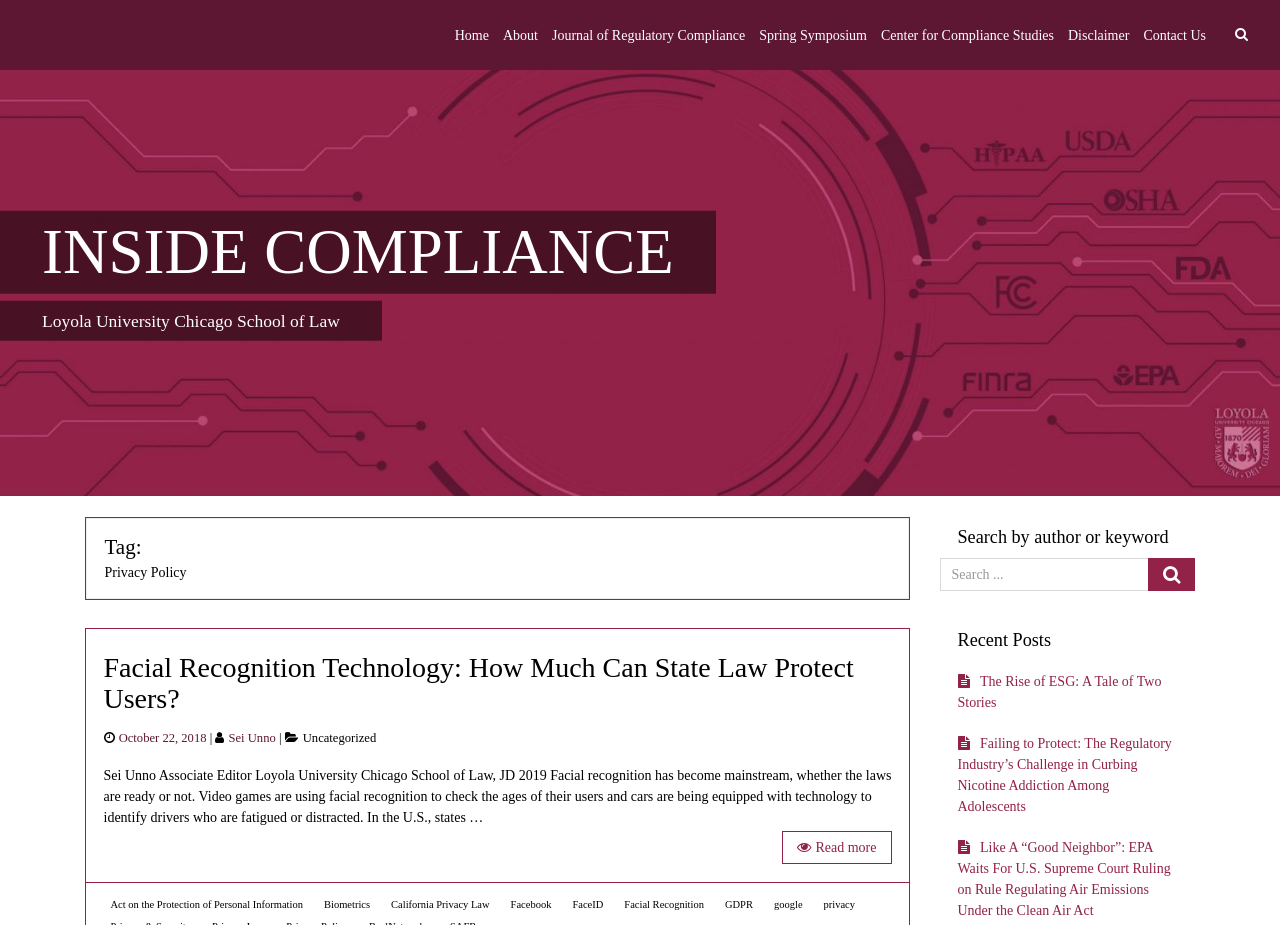What is the title of the article posted on October 22, 2018?
Look at the image and construct a detailed response to the question.

I found the answer by looking at the link element 'Facial Recognition Technology: How Much Can State Law Protect Users?' located at [0.081, 0.705, 0.667, 0.772] which is a child element of the article element posted on October 22, 2018.